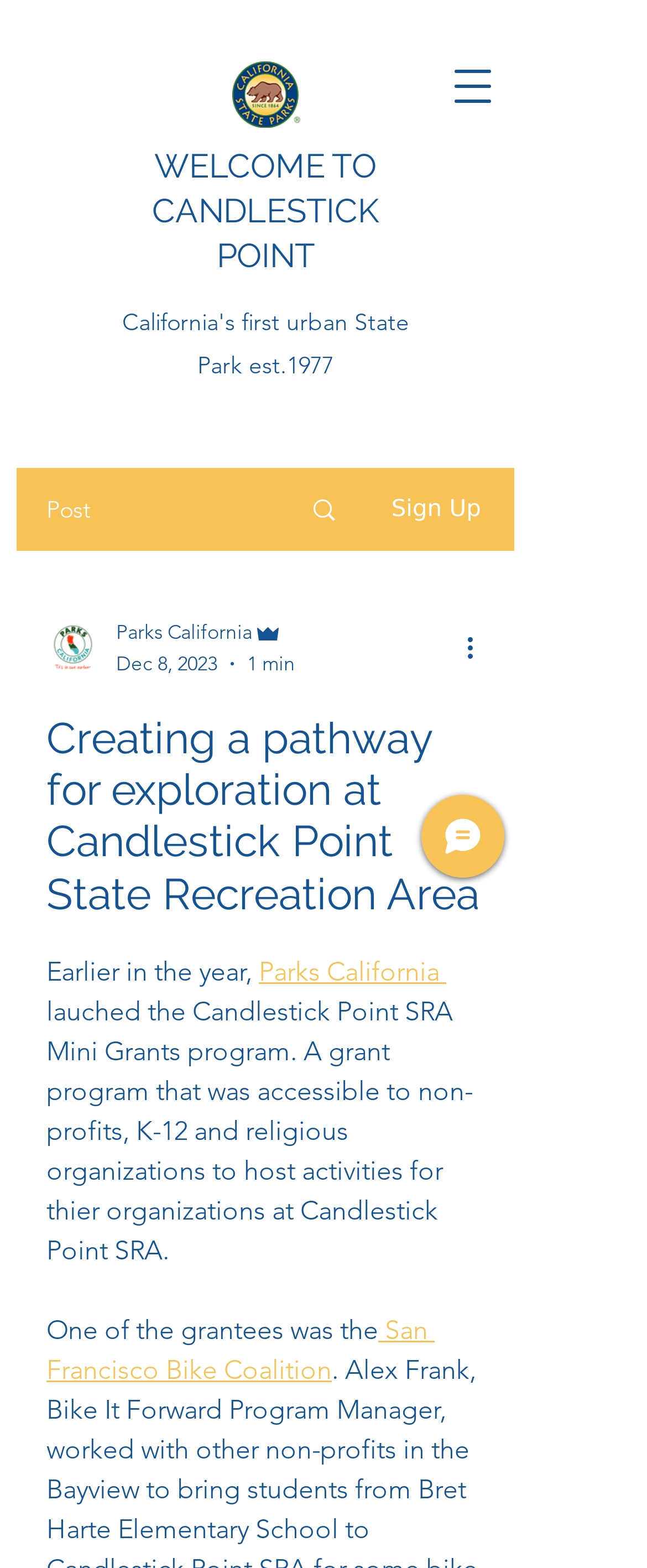Based on the image, please elaborate on the answer to the following question:
What is the text above the 'Sign Up' button?

The text above the 'Sign Up' button is 'WELCOME TO CANDLESTICK POINT', which is a link element with a bounding box of [0.235, 0.093, 0.586, 0.176].